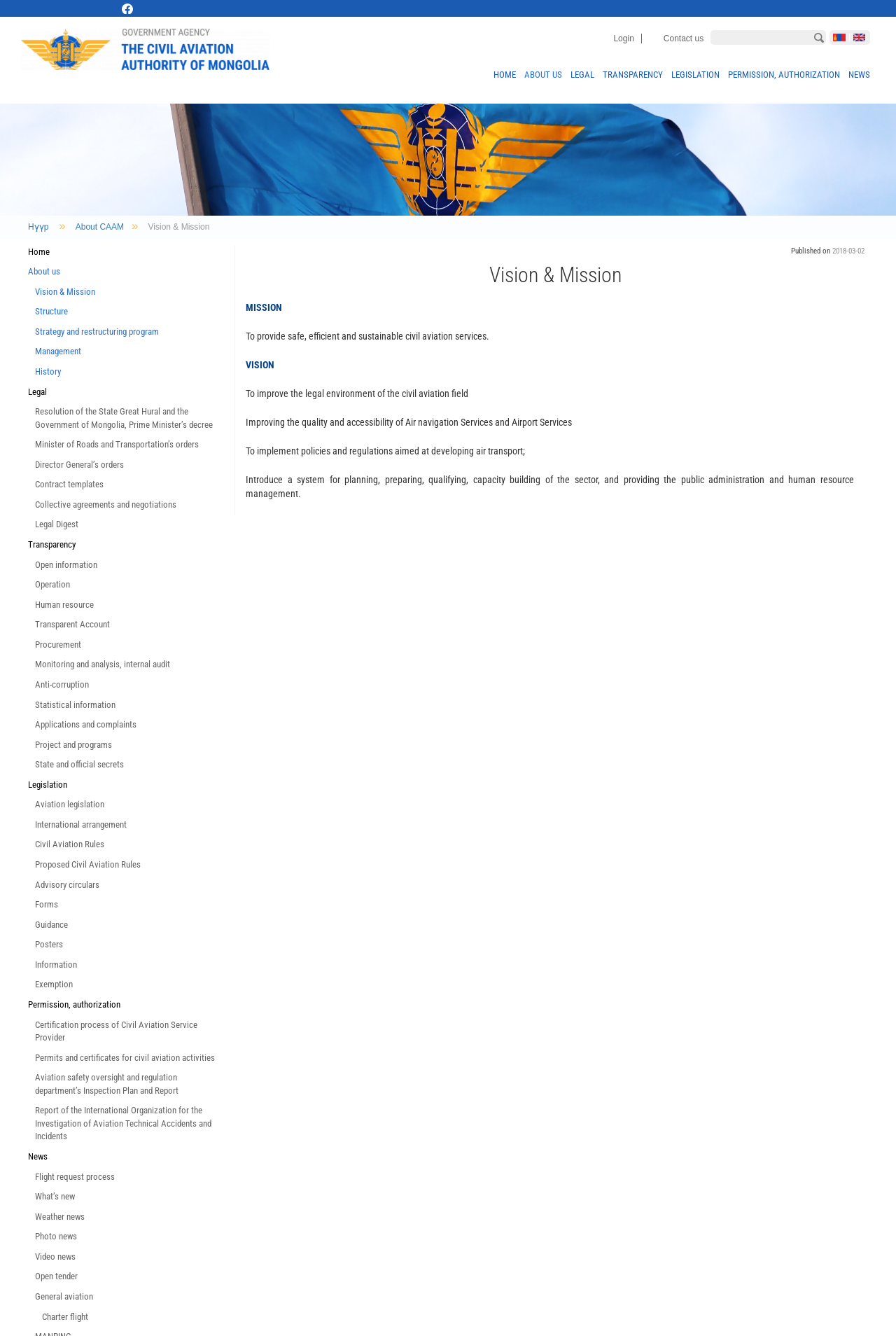What is the date of publication of the 'Vision & Mission' page?
Ensure your answer is thorough and detailed.

I found a section on the webpage labeled 'Published on' which states that the page was published on '2018-03-02'. This suggests that the 'Vision & Mission' page was last updated on this date.